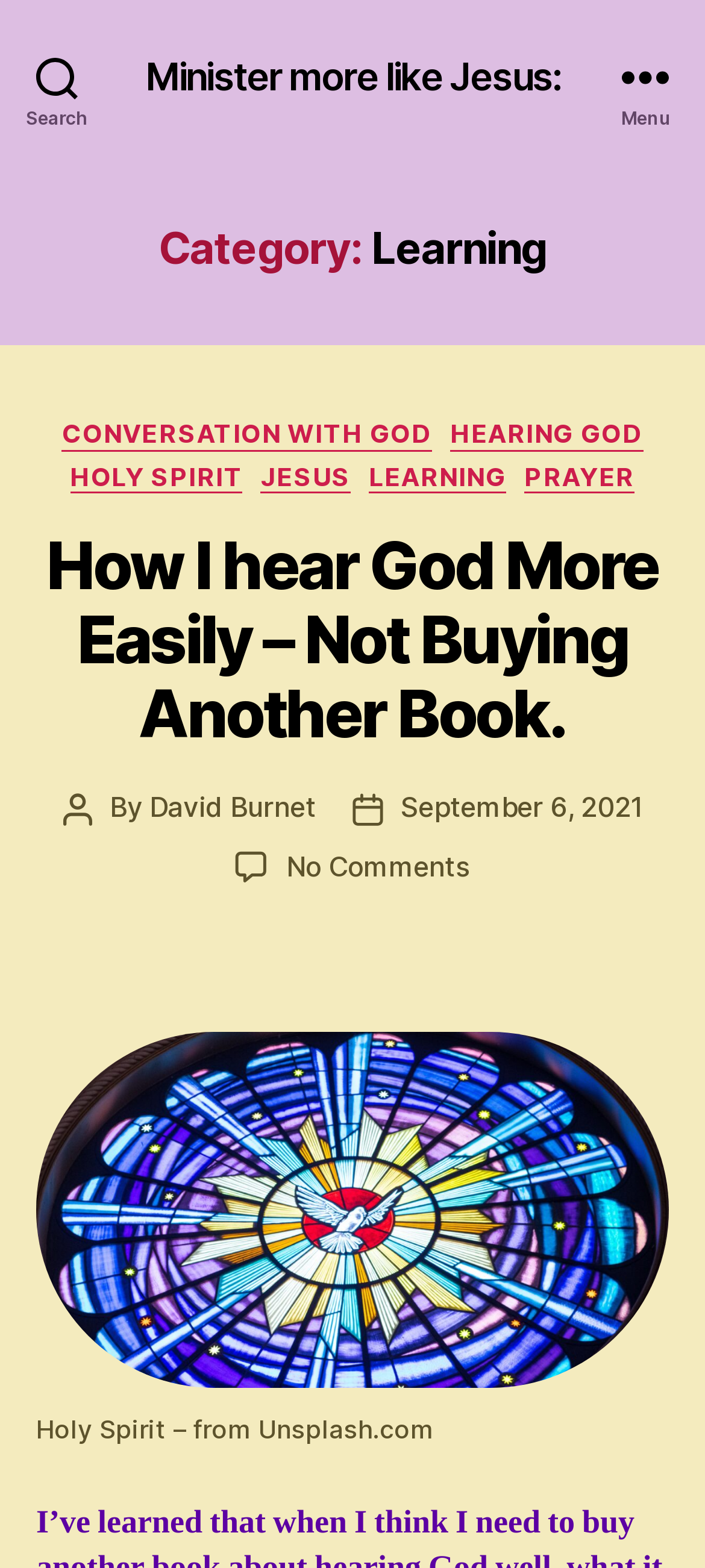For the given element description Minister more like Jesus:, determine the bounding box coordinates of the UI element. The coordinates should follow the format (top-left x, top-left y, bottom-right x, bottom-right y) and be within the range of 0 to 1.

[0.206, 0.036, 0.794, 0.061]